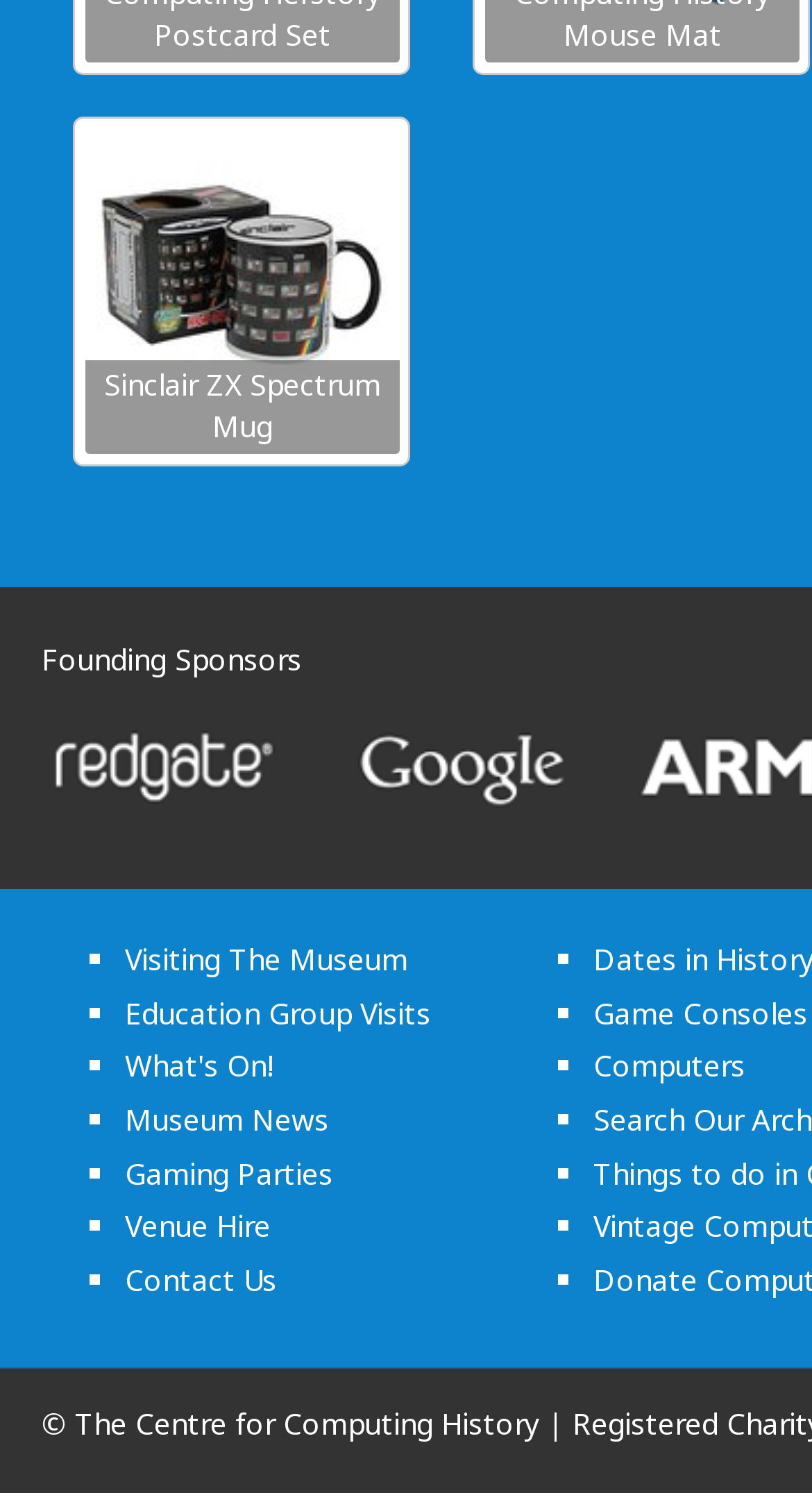Find the bounding box coordinates of the element you need to click on to perform this action: 'Contact Us'. The coordinates should be represented by four float values between 0 and 1, in the format [left, top, right, bottom].

[0.154, 0.844, 0.341, 0.87]